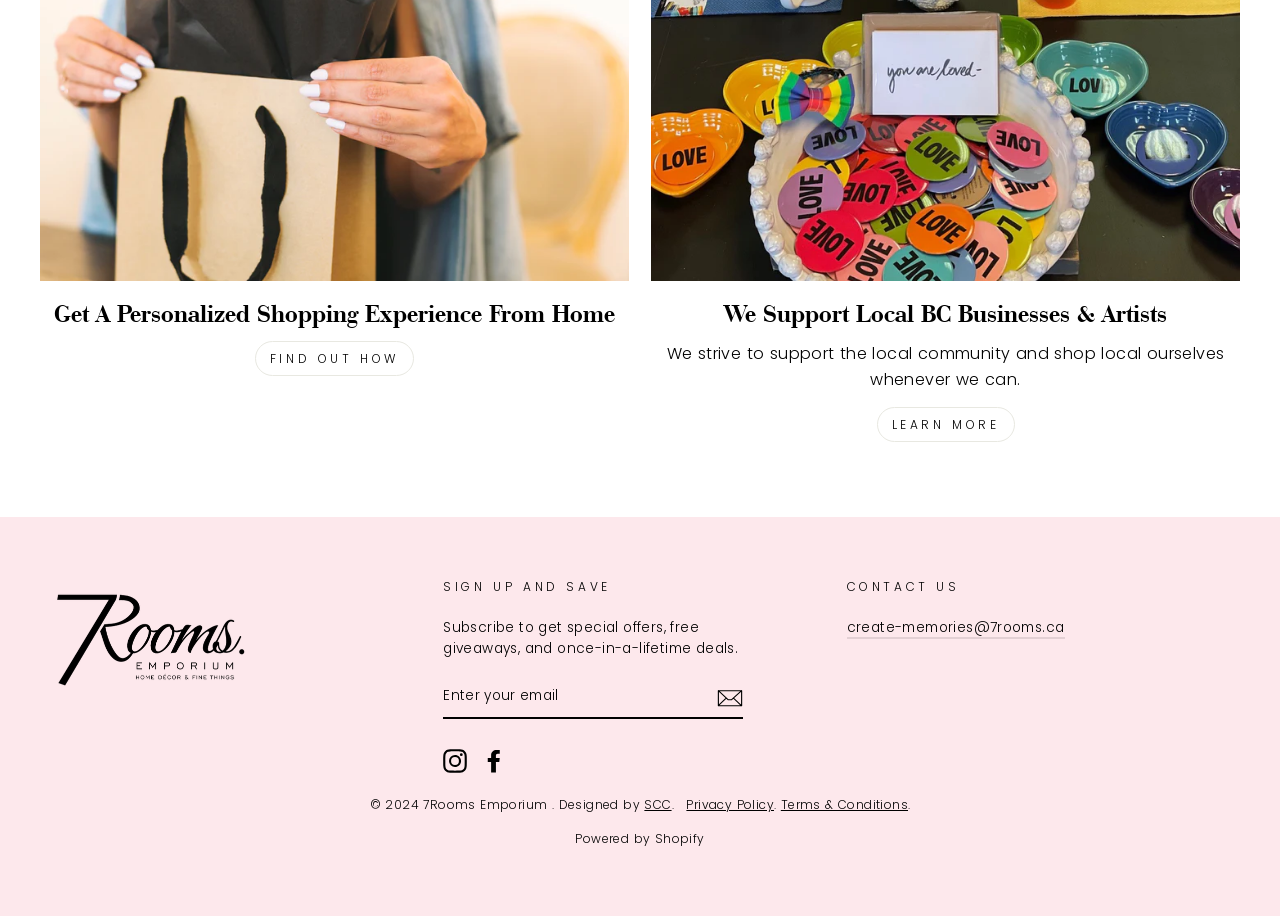Please identify the coordinates of the bounding box that should be clicked to fulfill this instruction: "Visit 7Rooms Emporium".

[0.031, 0.63, 0.329, 0.761]